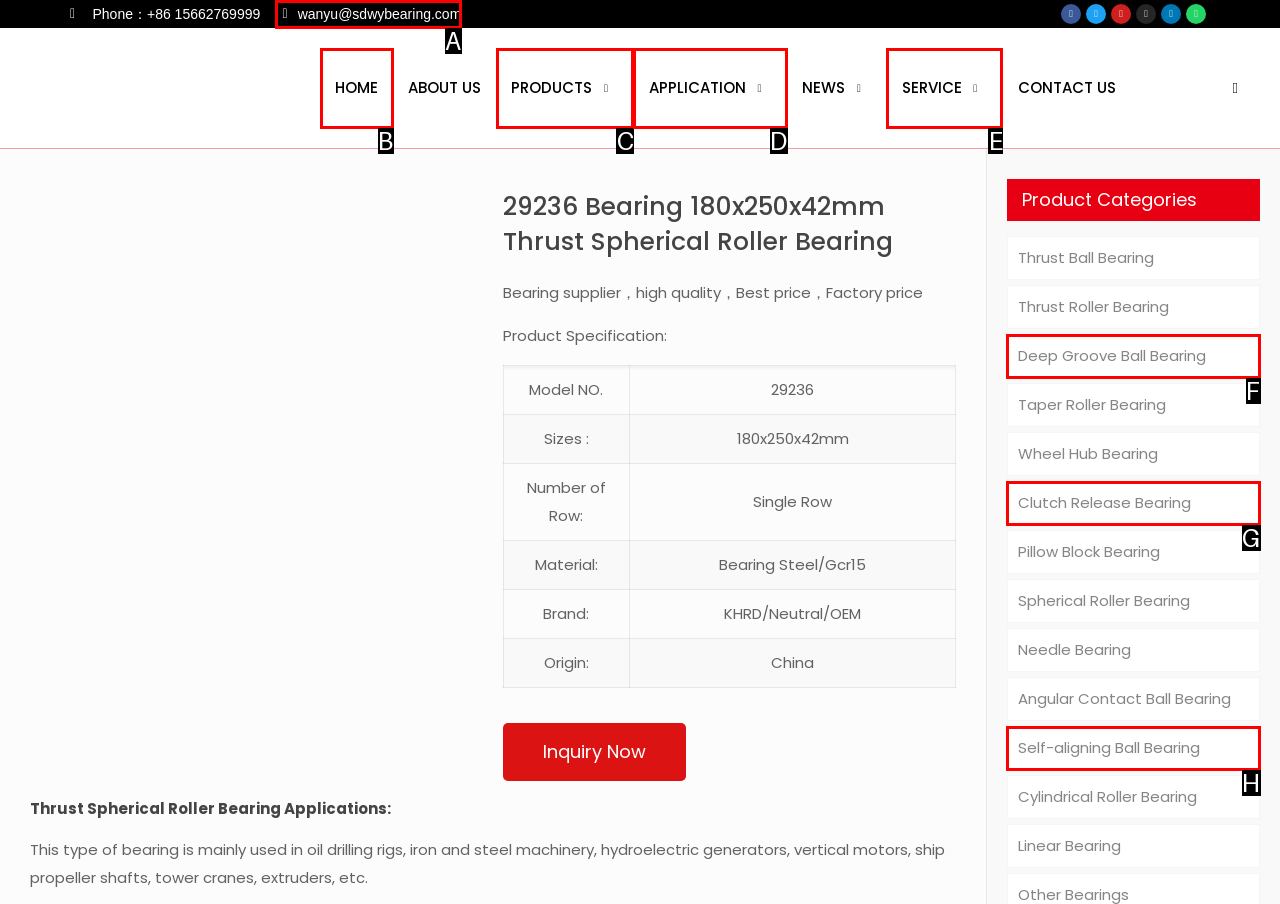Determine the HTML element that aligns with the description: Auto Shows
Answer by stating the letter of the appropriate option from the available choices.

None